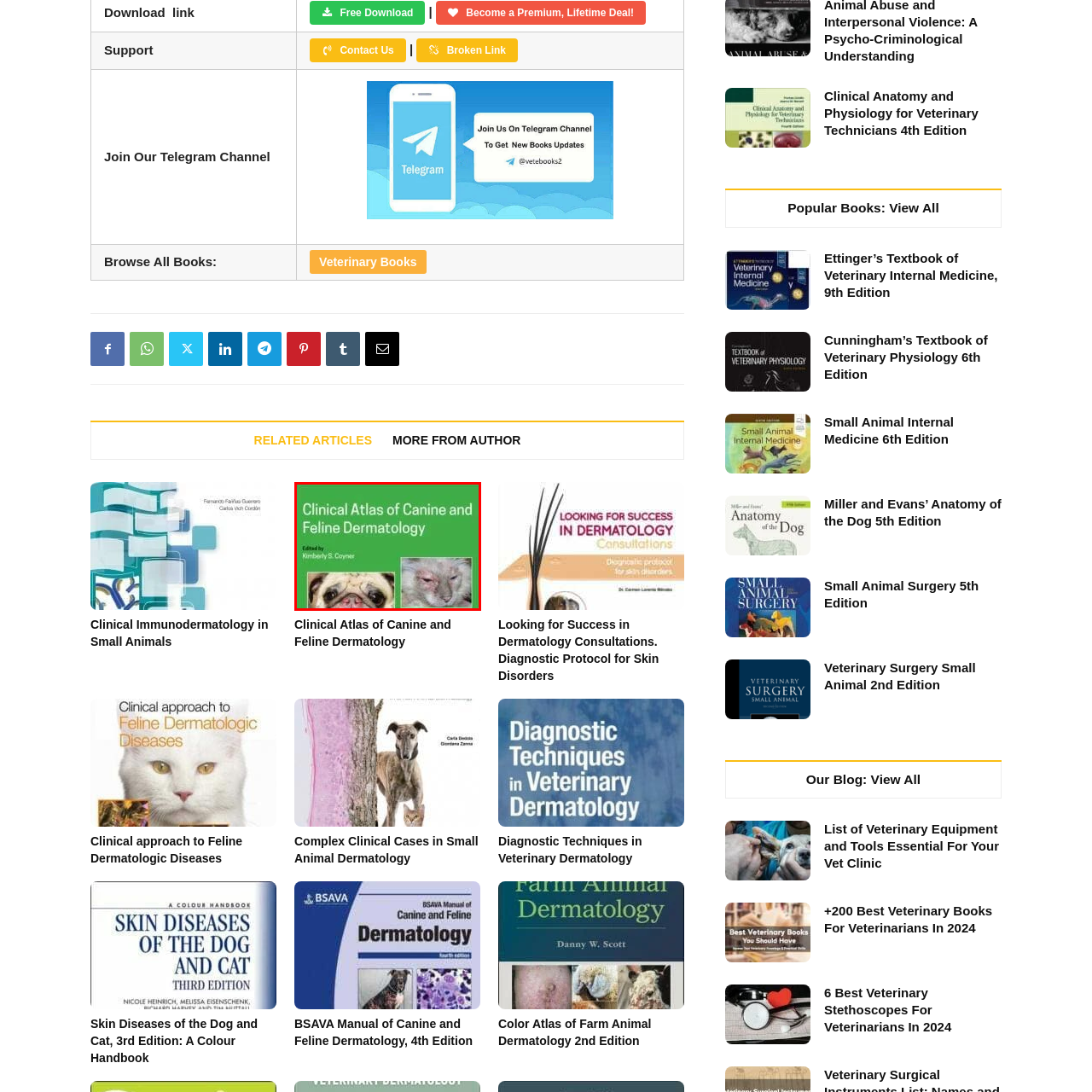Examine the contents within the red bounding box and respond with a single word or phrase: What is the species of the animal on the left side of the cover?

Pug